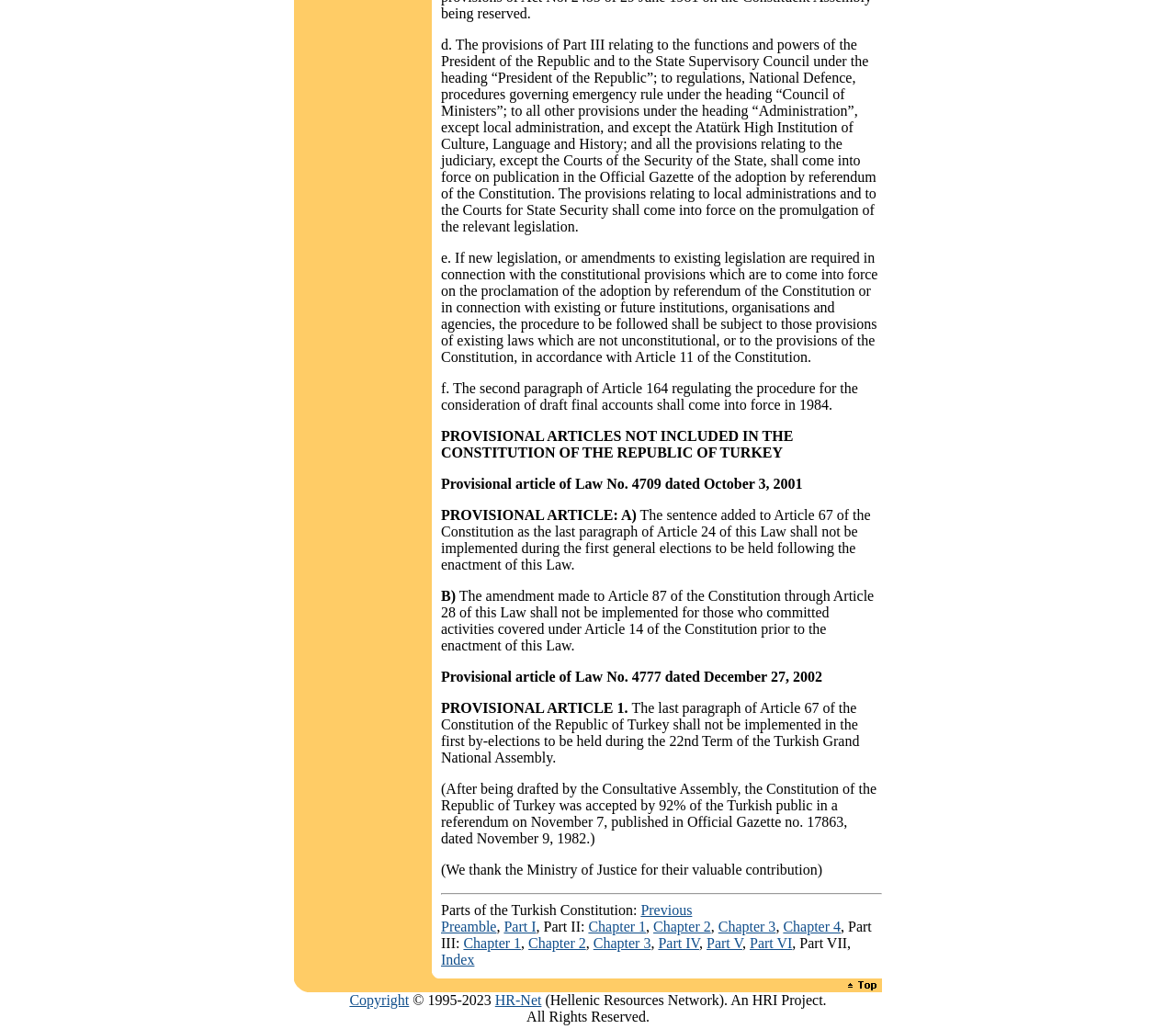Determine the bounding box coordinates of the target area to click to execute the following instruction: "Click on the 'HR-Net' link."

[0.421, 0.964, 0.46, 0.979]